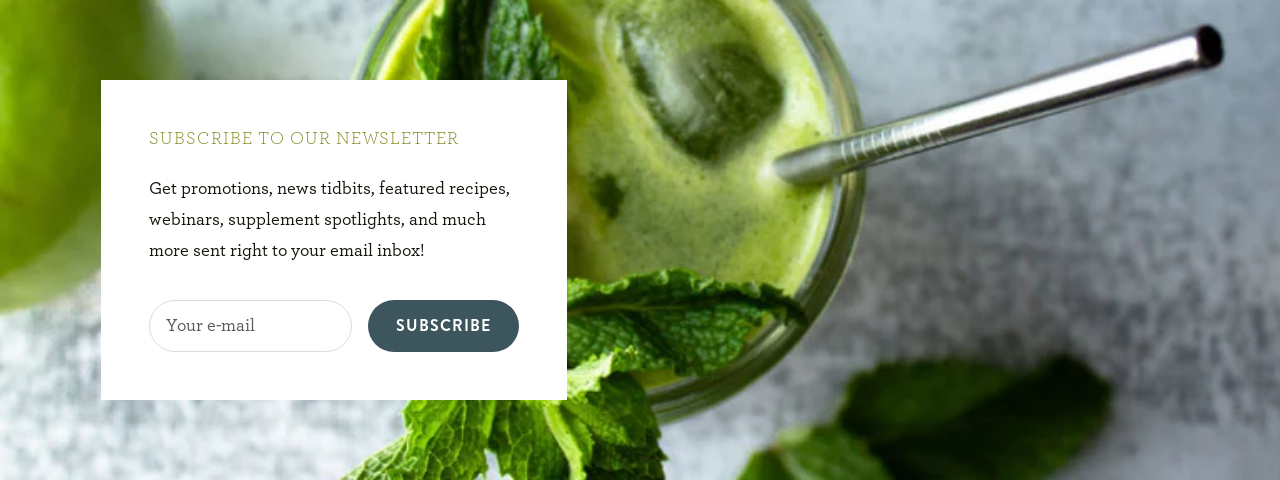What is the purpose of the input field?
Please provide an in-depth and detailed response to the question.

The input field is labeled 'Your e-mail' and is accompanied by a 'SUBSCRIBE' button, suggesting that its purpose is to allow users to enter their email address in order to subscribe to the newsletter.